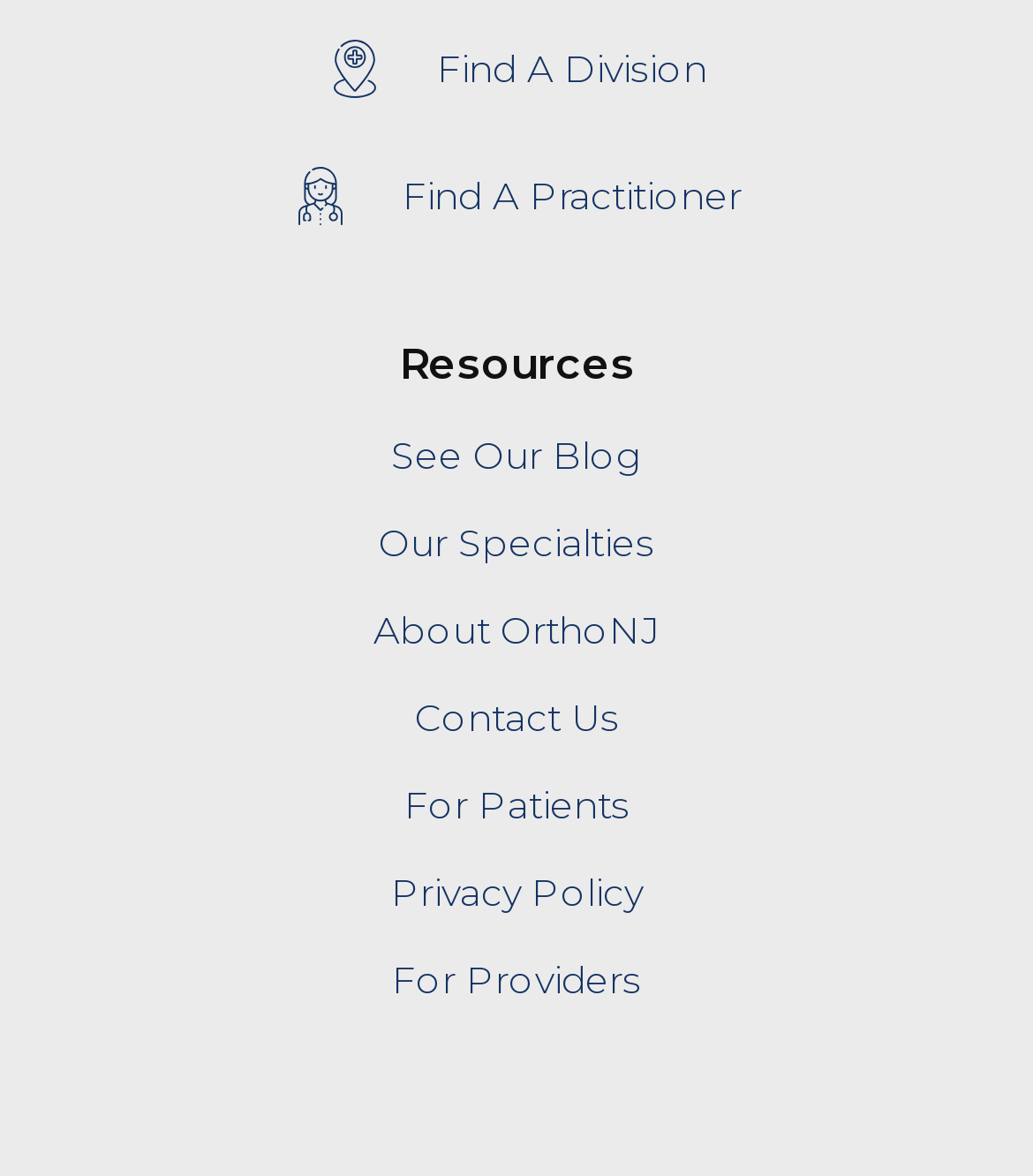Please reply with a single word or brief phrase to the question: 
What is the position of the 'Resources' heading on the webpage?

middle